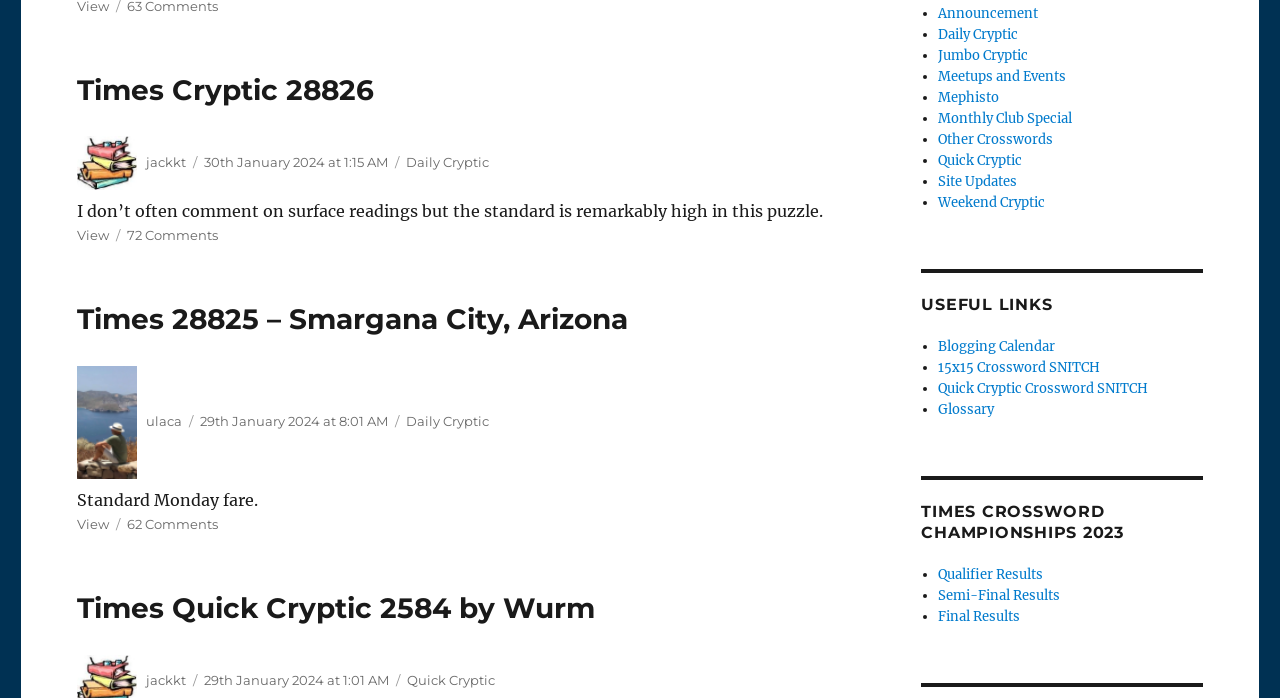Please locate the bounding box coordinates of the element's region that needs to be clicked to follow the instruction: "Go to Daily Cryptic". The bounding box coordinates should be provided as four float numbers between 0 and 1, i.e., [left, top, right, bottom].

[0.733, 0.037, 0.795, 0.061]